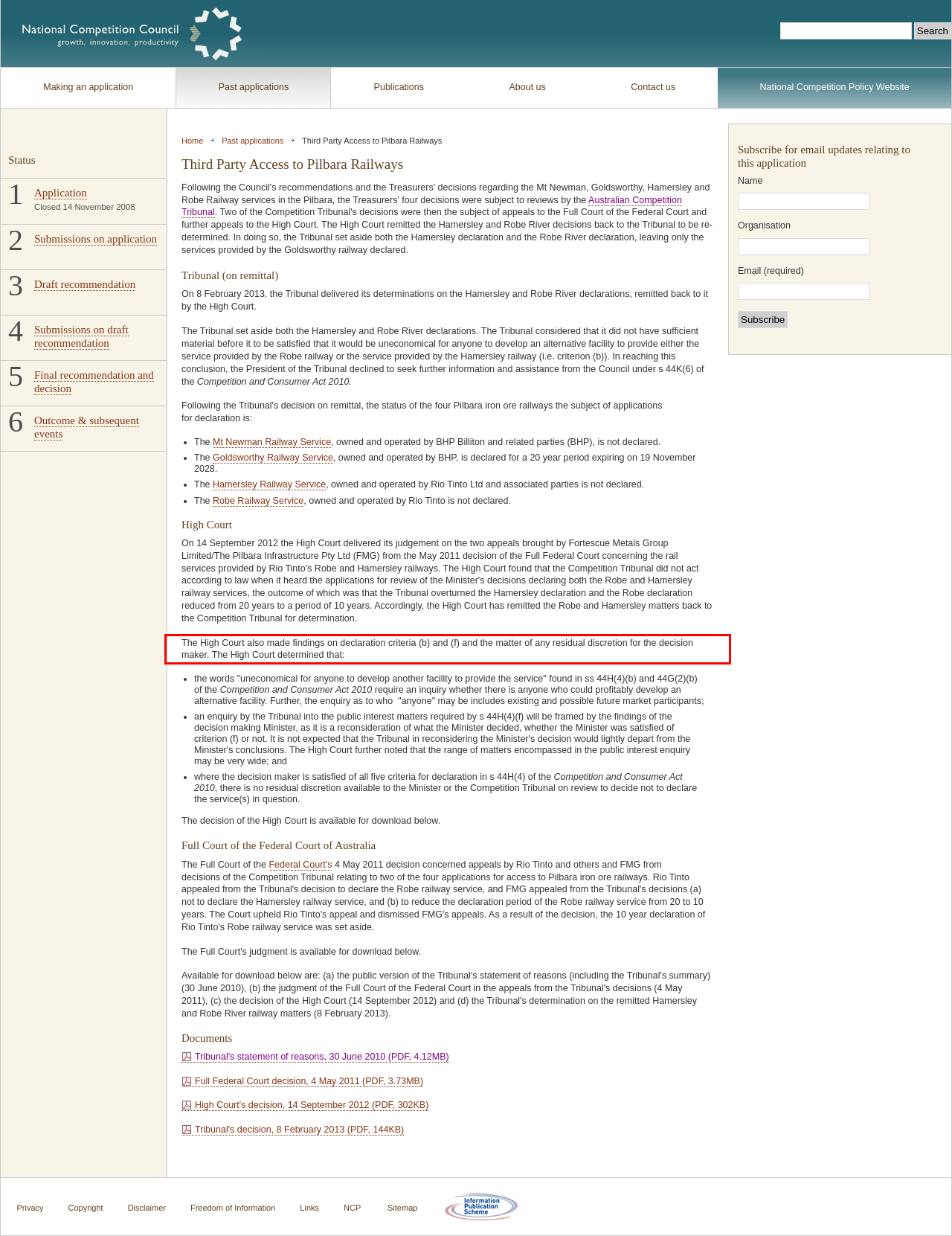You have a screenshot of a webpage with a red bounding box. Identify and extract the text content located inside the red bounding box.

The High Court also made findings on declaration criteria (b) and (f) and the matter of any residual discretion for the decision maker. The High Court determined that: